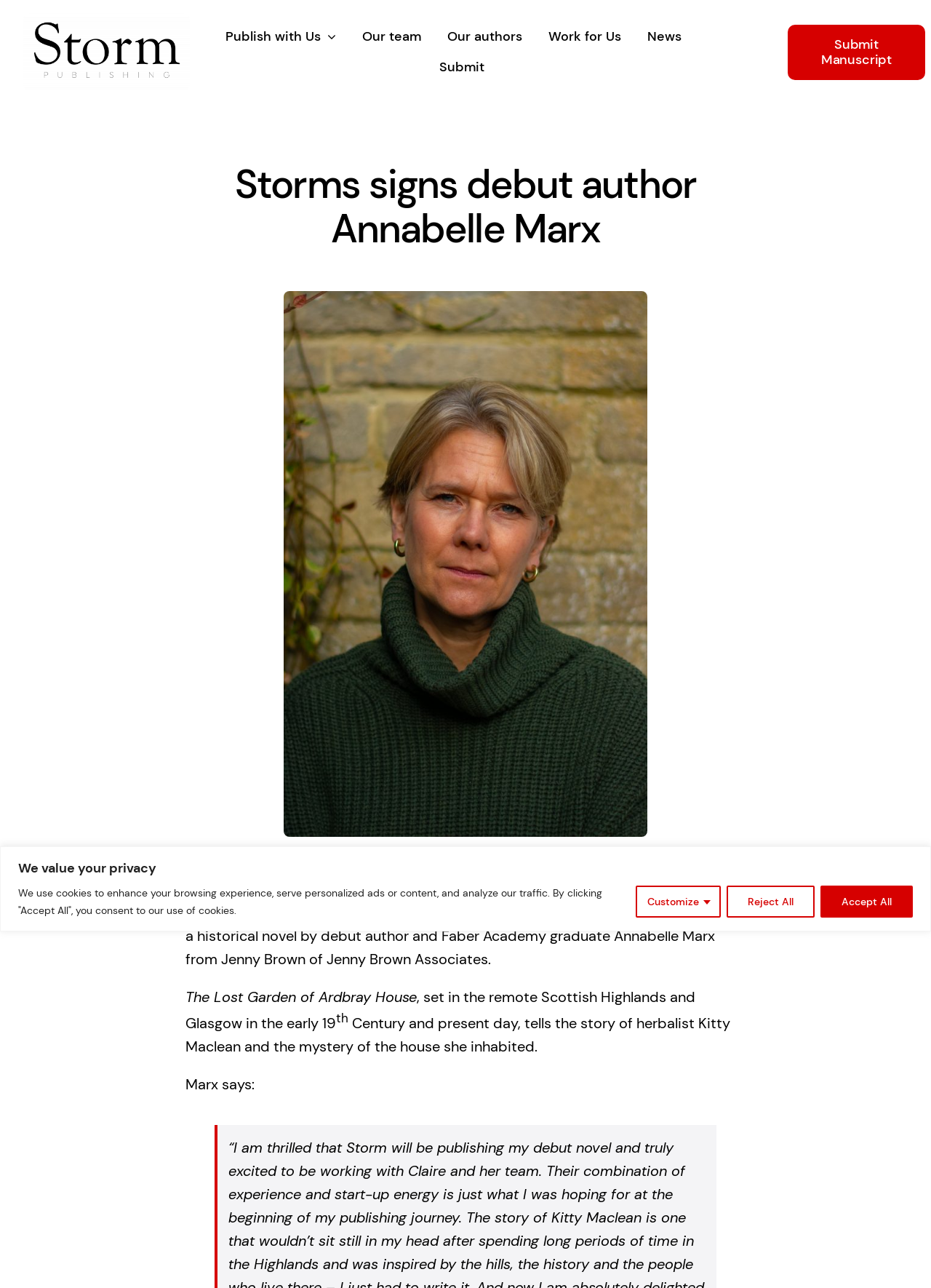What is the name of the publishing company?
Please interpret the details in the image and answer the question thoroughly.

The answer can be found in the Root Element with the text 'Storms signs debut author Annabelle Marx - Storm Publishing' which is the title of the webpage.